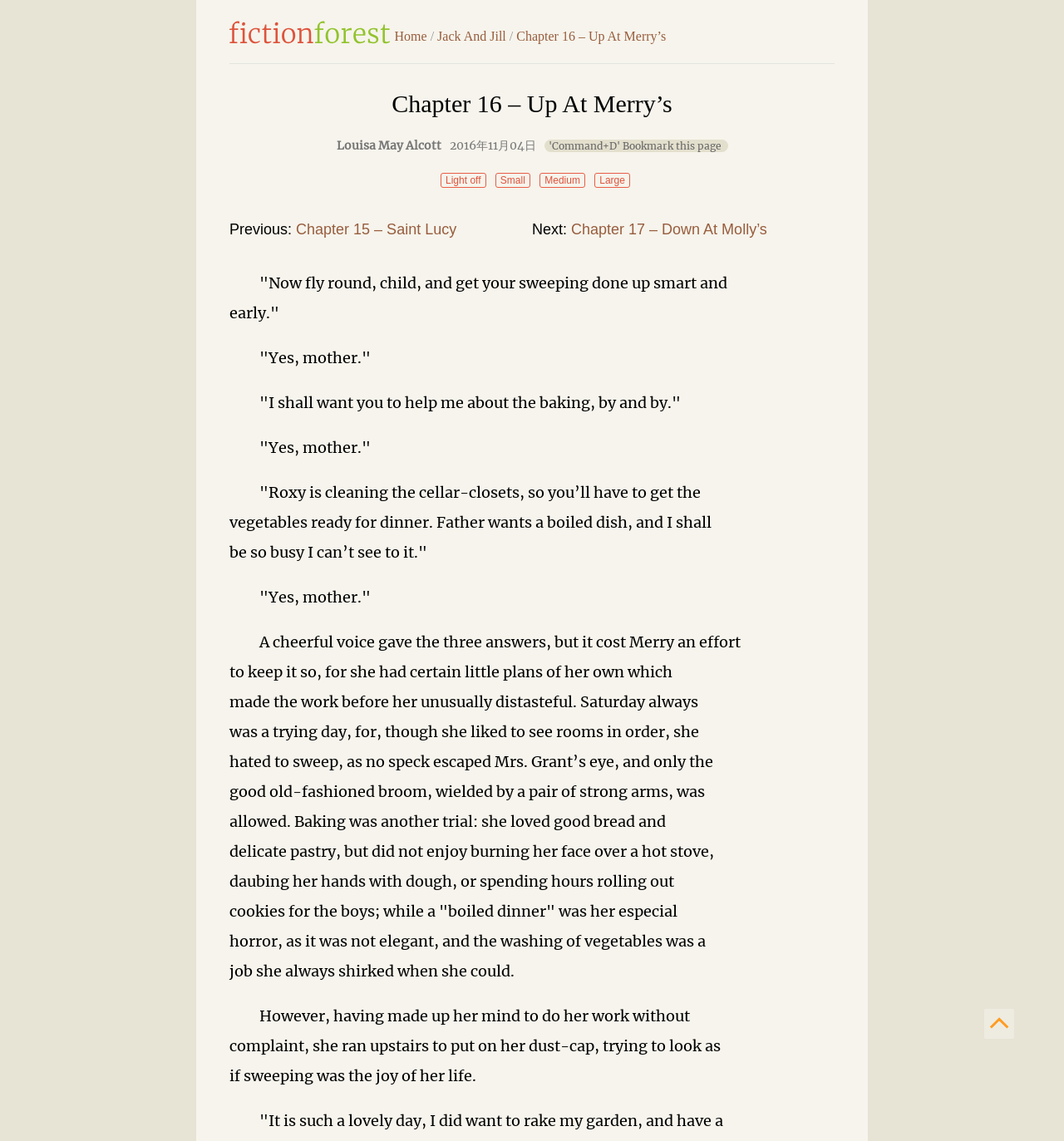Locate the bounding box of the UI element described in the following text: "parent_node: FictionForest".

[0.925, 0.884, 0.953, 0.91]